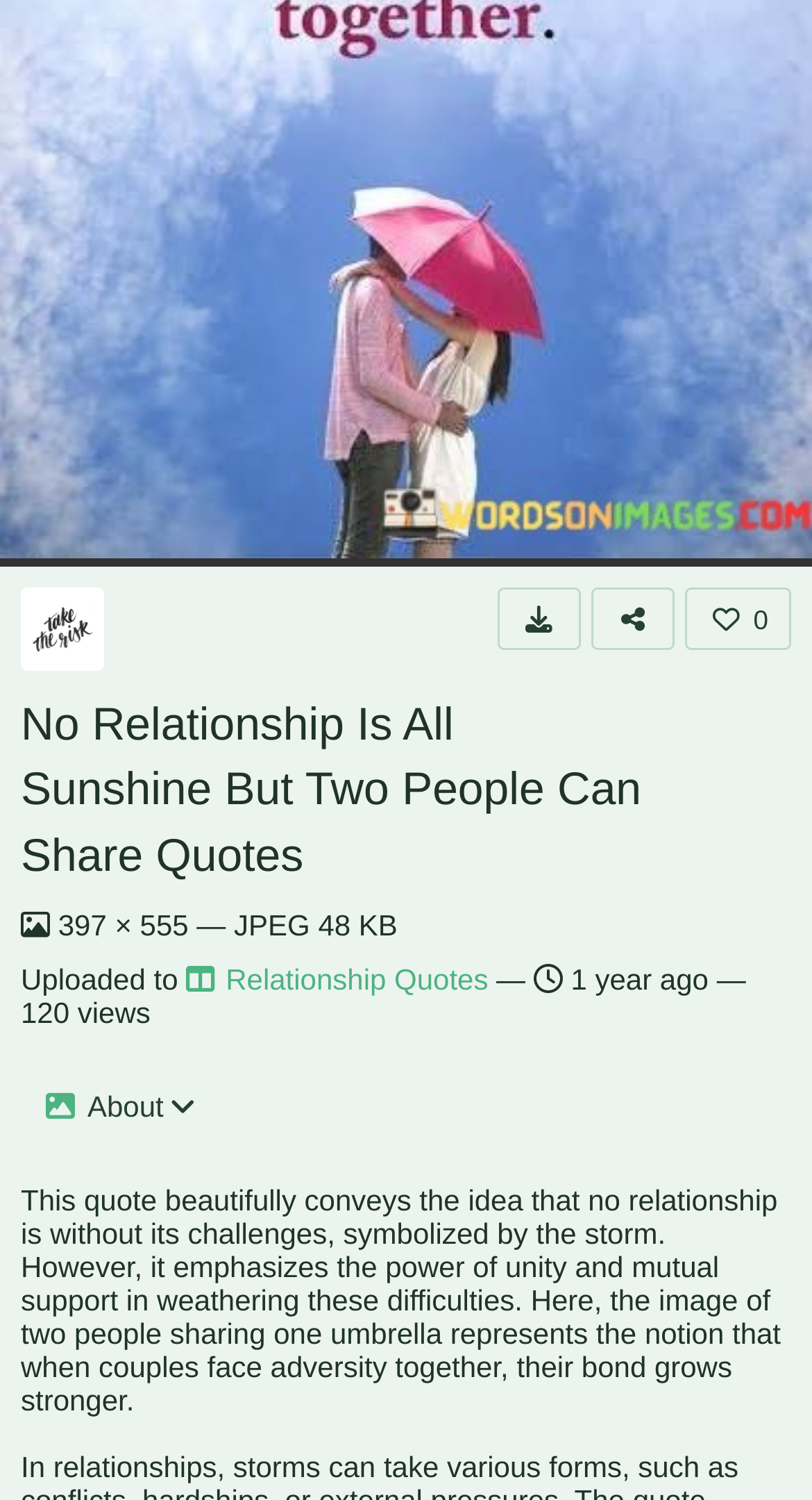Please find the bounding box for the UI component described as follows: "Relationship Quotes".

[0.229, 0.642, 0.601, 0.664]